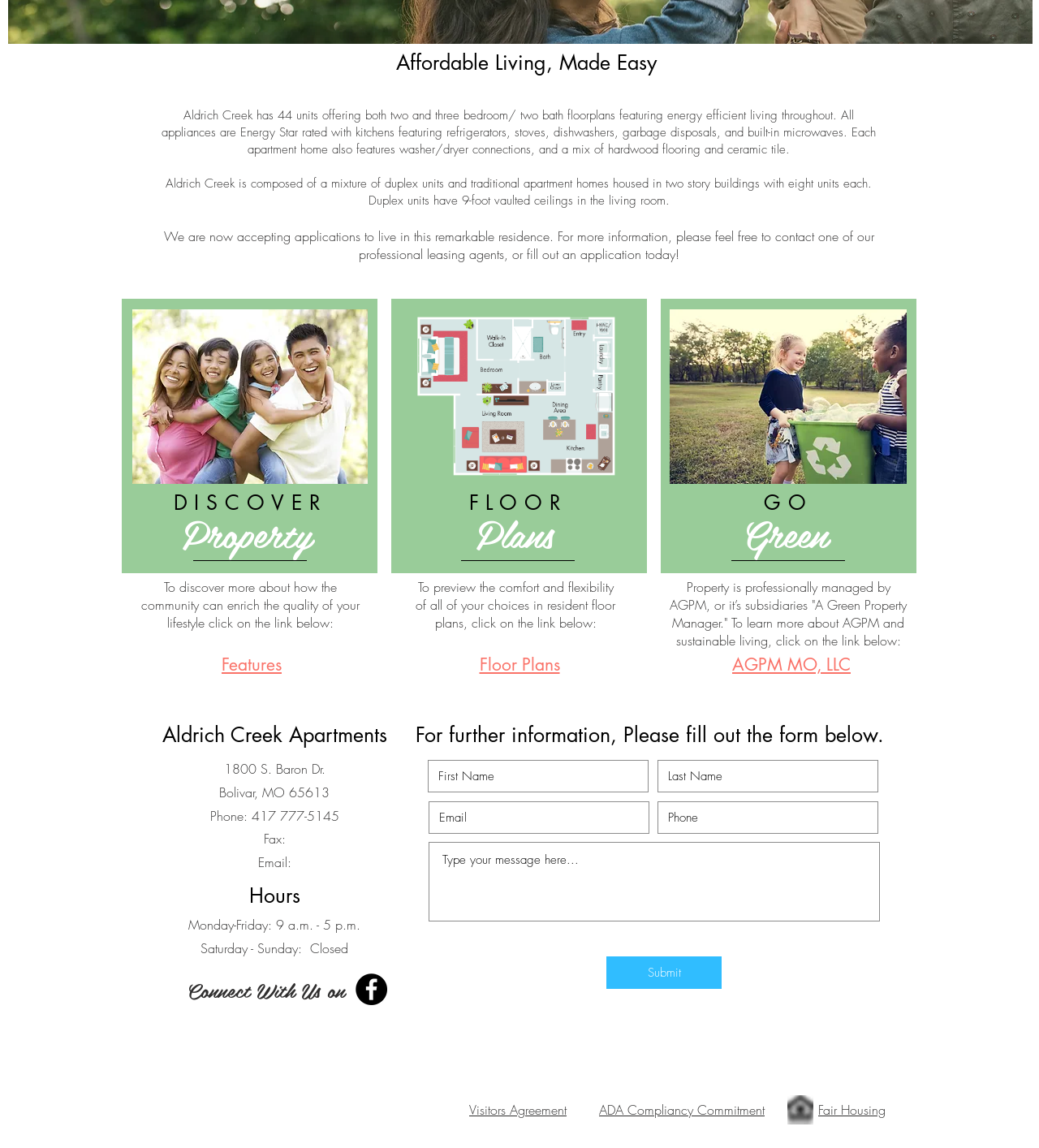Highlight the bounding box of the UI element that corresponds to this description: "aria-label="Last Name" name="last-name" placeholder="Last Name"".

[0.633, 0.662, 0.845, 0.69]